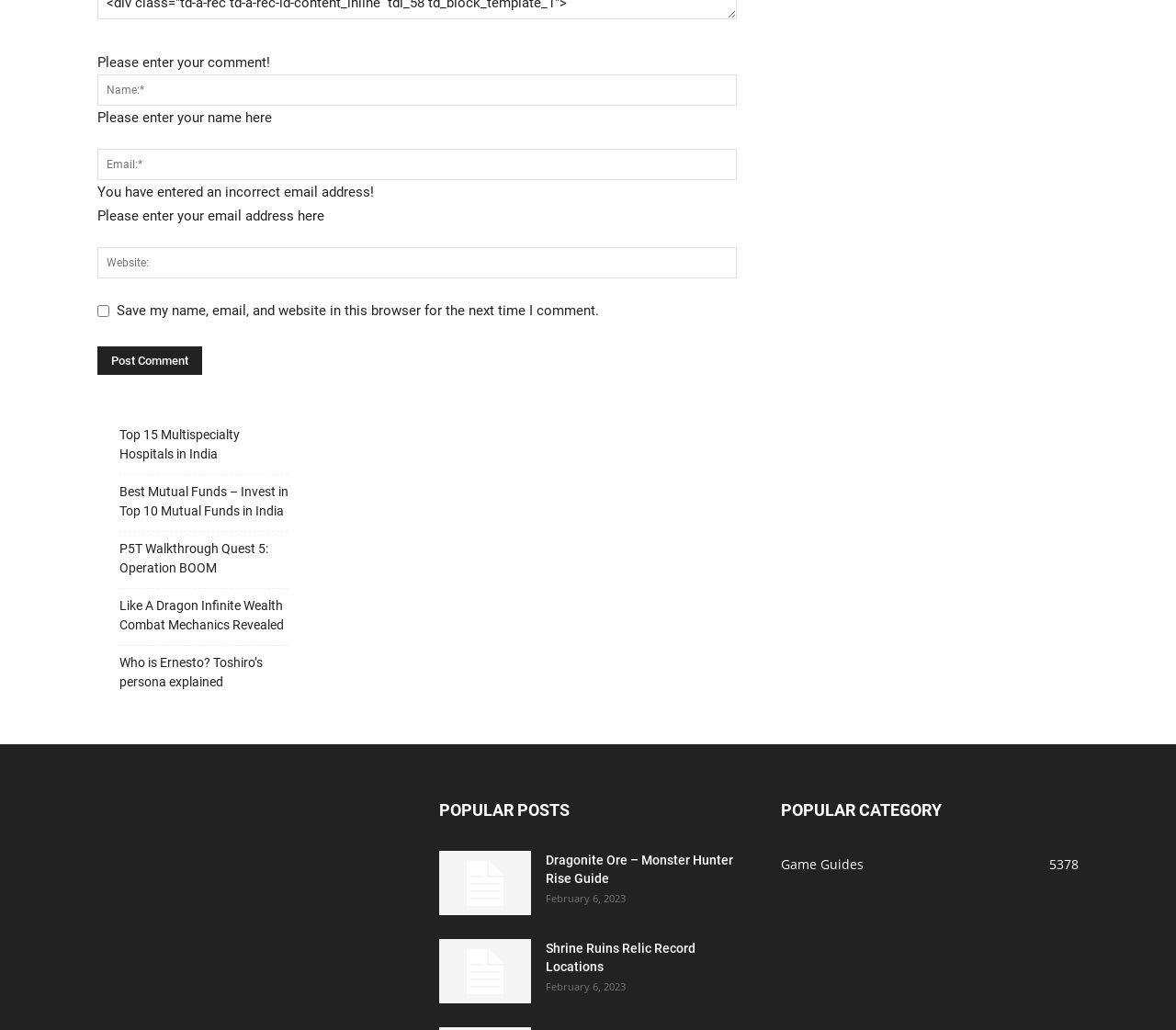Determine the bounding box coordinates for the UI element matching this description: "title="Shrine Ruins Relic Record Locations"".

[0.373, 0.912, 0.452, 0.974]